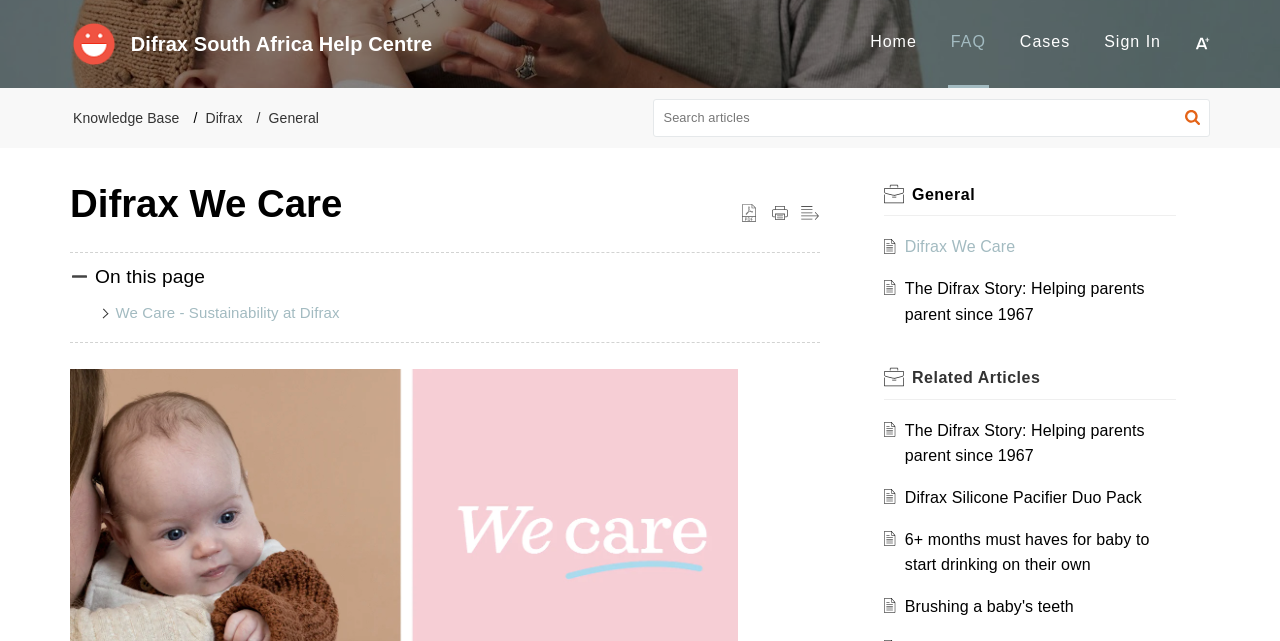Please determine the bounding box coordinates for the UI element described here. Use the format (top-left x, top-left y, bottom-right x, bottom-right y) with values bounded between 0 and 1: Difrax We Care

[0.707, 0.372, 0.793, 0.398]